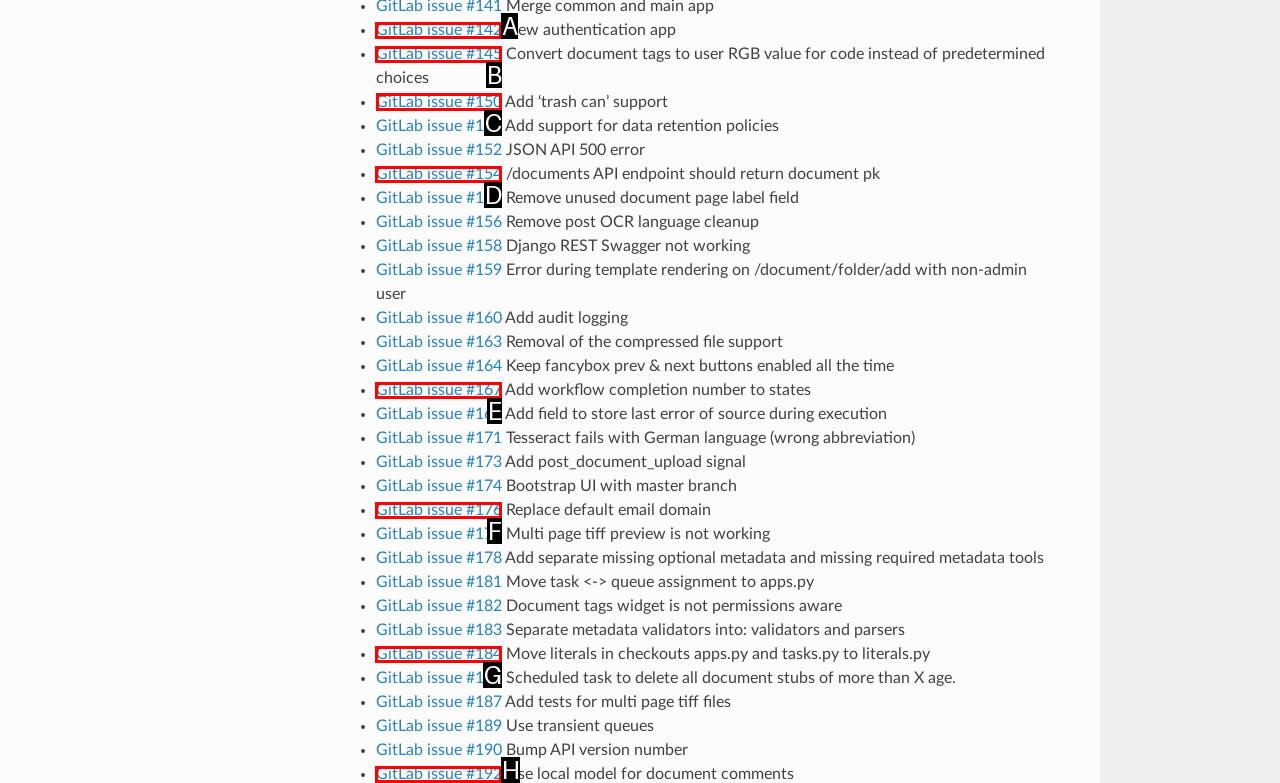Decide which letter you need to select to fulfill the task: Learn about '8 Count Body Builder'
Answer with the letter that matches the correct option directly.

None